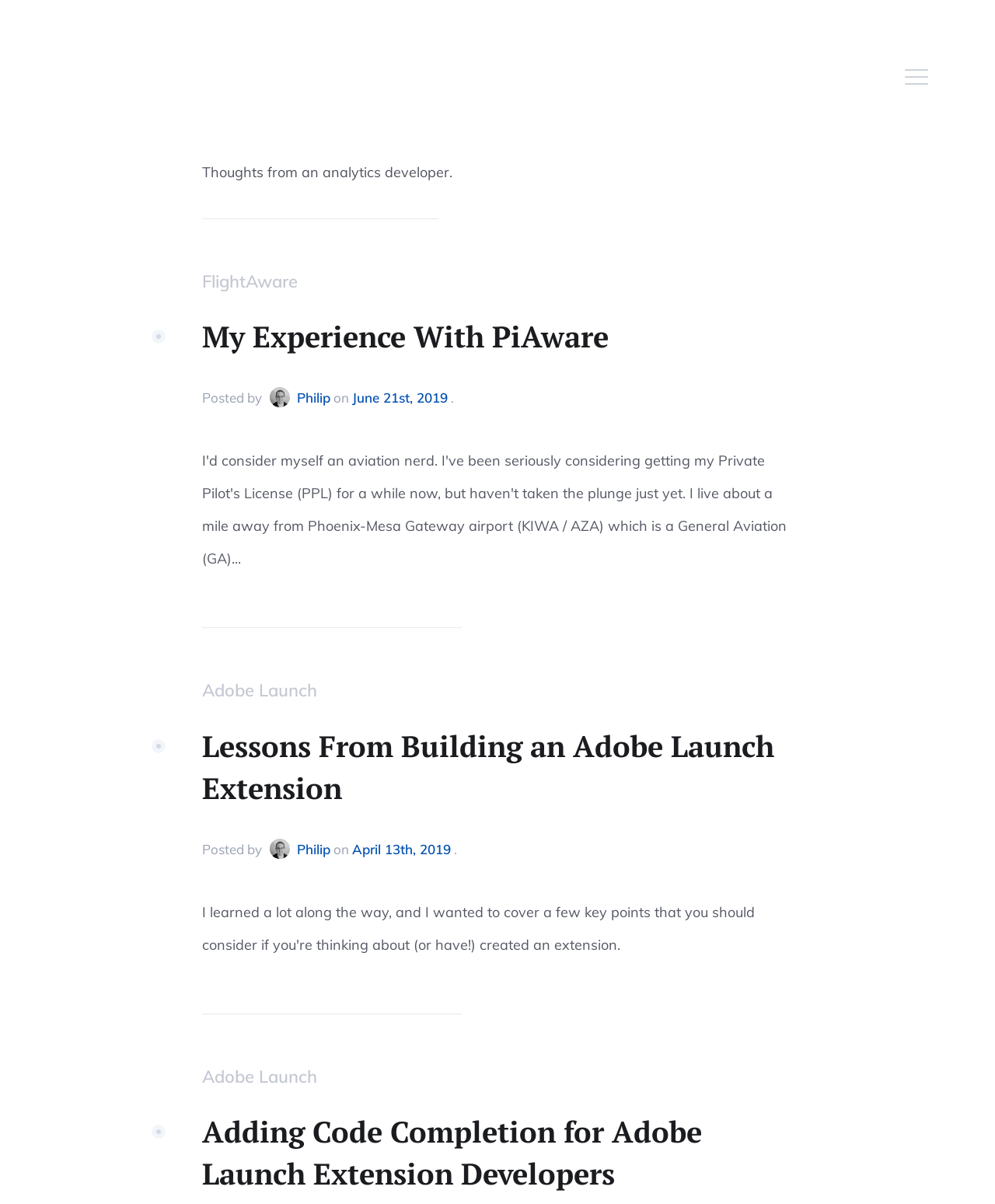Please use the details from the image to answer the following question comprehensively:
What is the company mentioned in the third article?

The third article has a heading 'Adding Code Completion for Adobe Launch Extension Developers', which suggests that the company mentioned is Adobe.